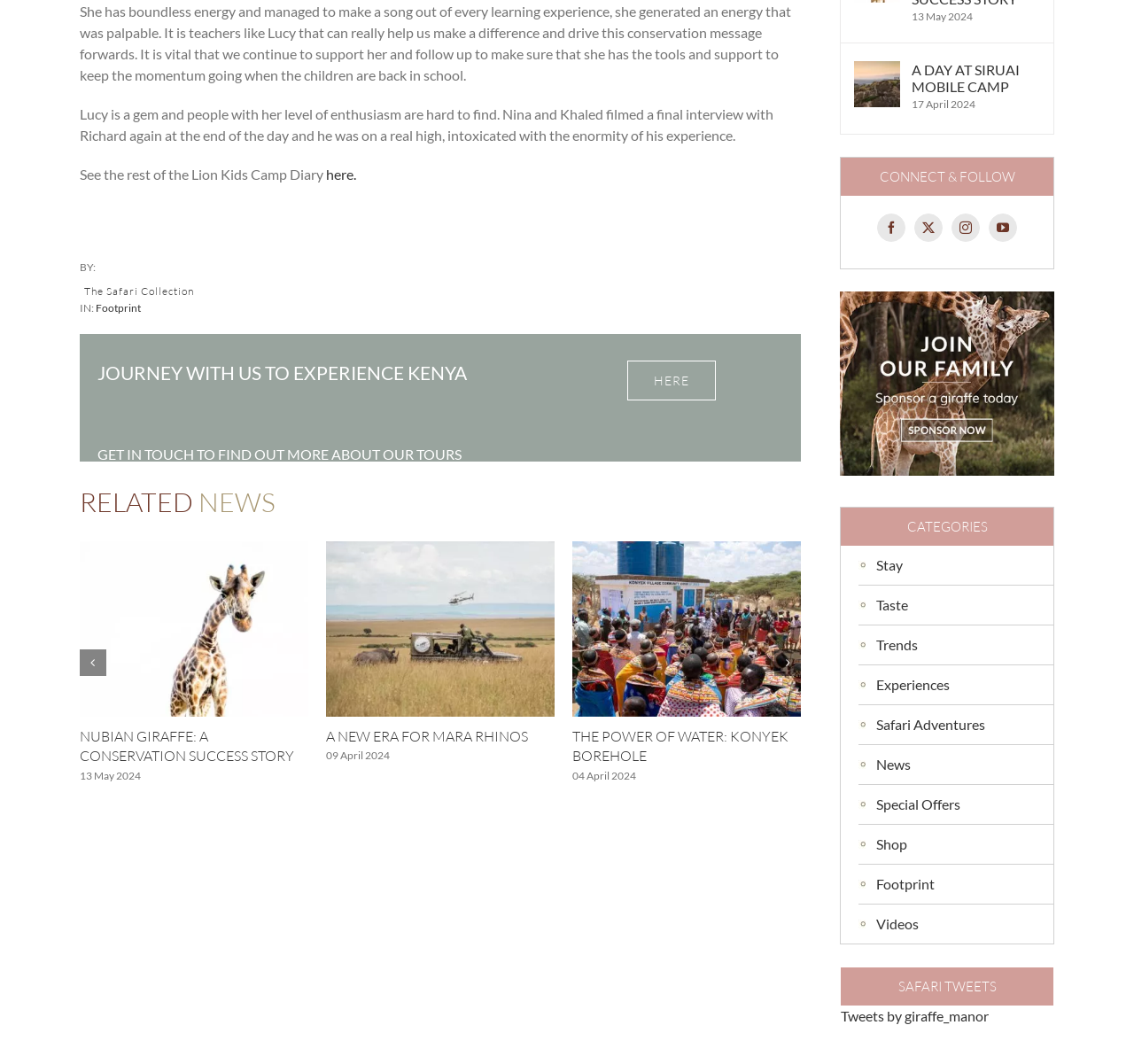Given the element description, predict the bounding box coordinates in the format (top-left x, top-left y, bottom-right x, bottom-right y). Make sure all values are between 0 and 1. Here is the element description: here.

[0.287, 0.156, 0.316, 0.171]